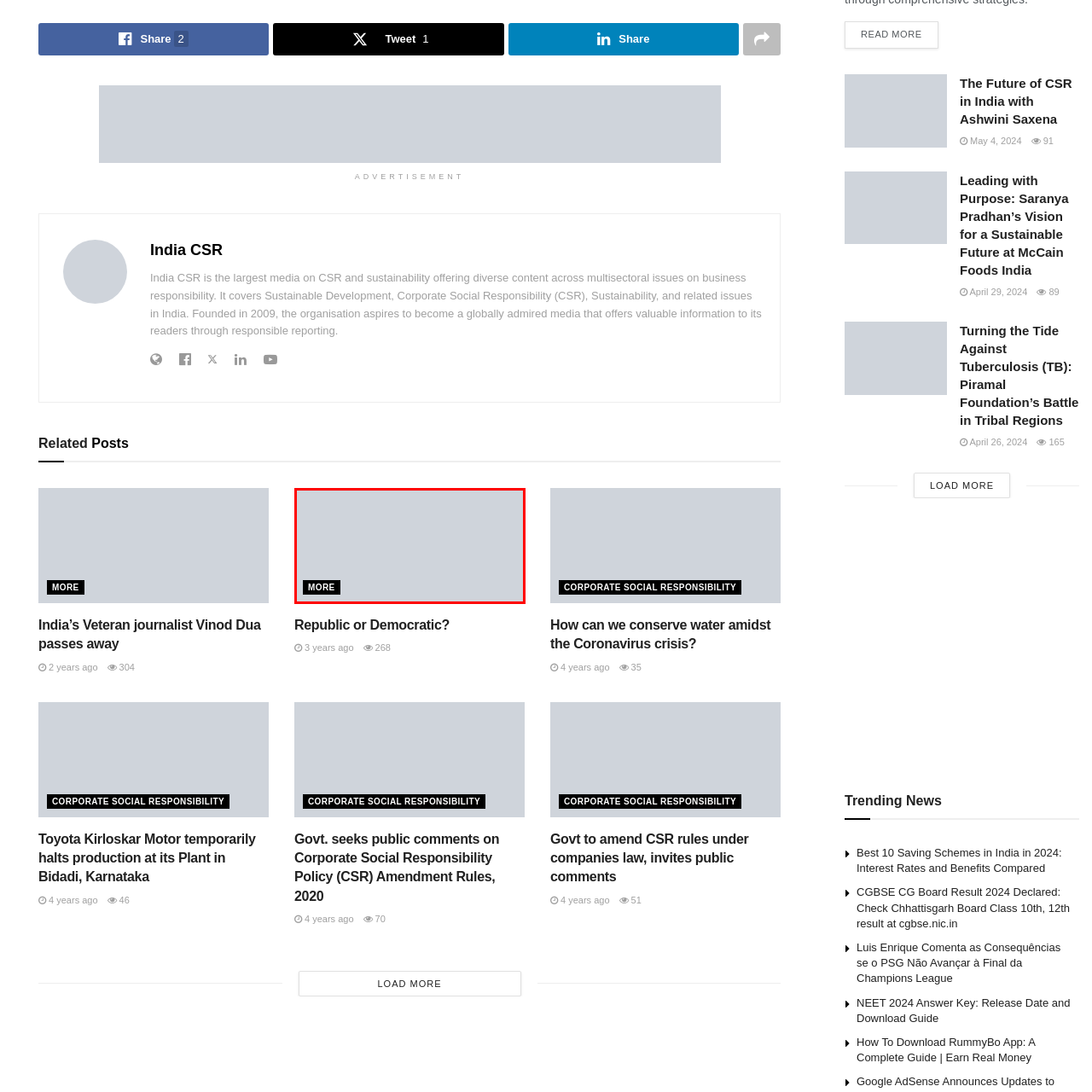What is the purpose of the 'MORE' button?
Check the image inside the red boundary and answer the question using a single word or brief phrase.

To explore additional content